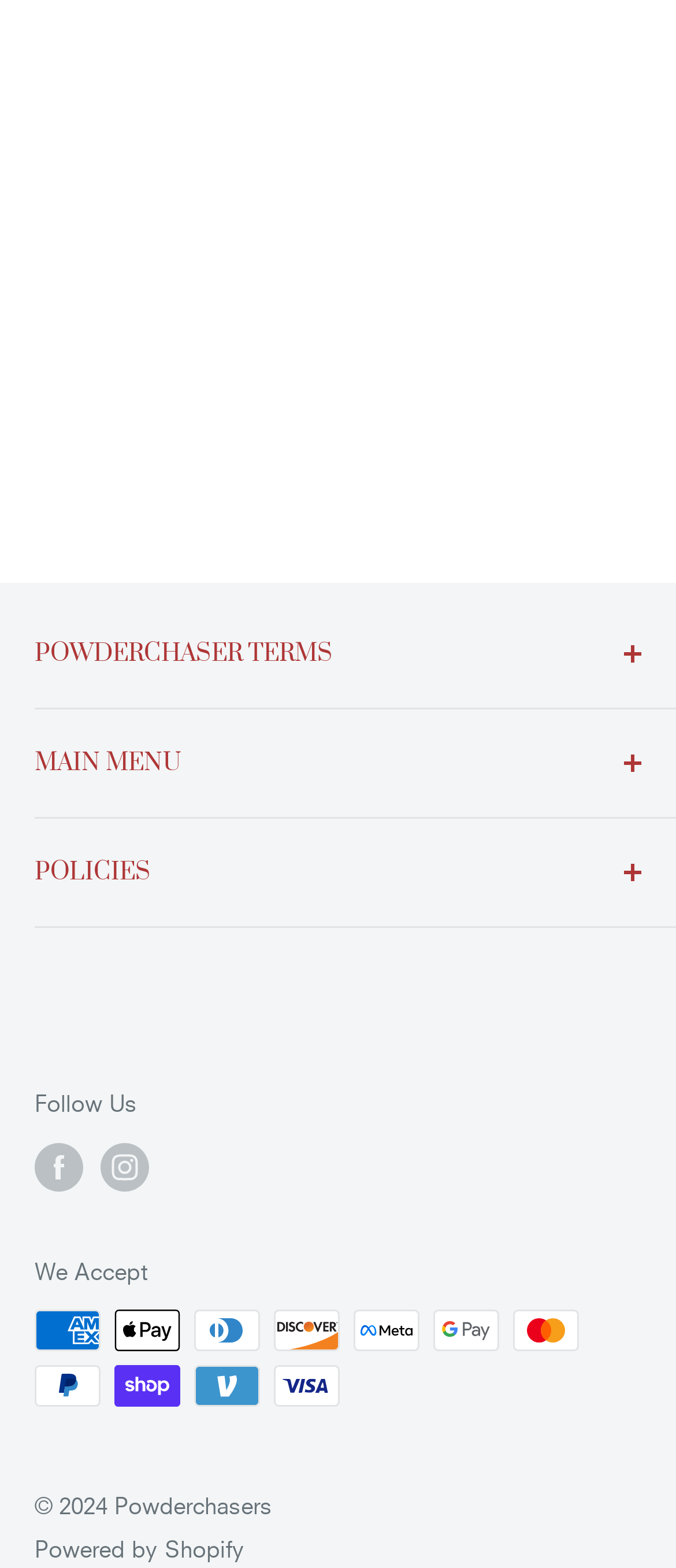Locate the bounding box coordinates of the region to be clicked to comply with the following instruction: "Go to Powderchasers Forecasts". The coordinates must be four float numbers between 0 and 1, in the form [left, top, right, bottom].

[0.051, 0.512, 0.897, 0.546]